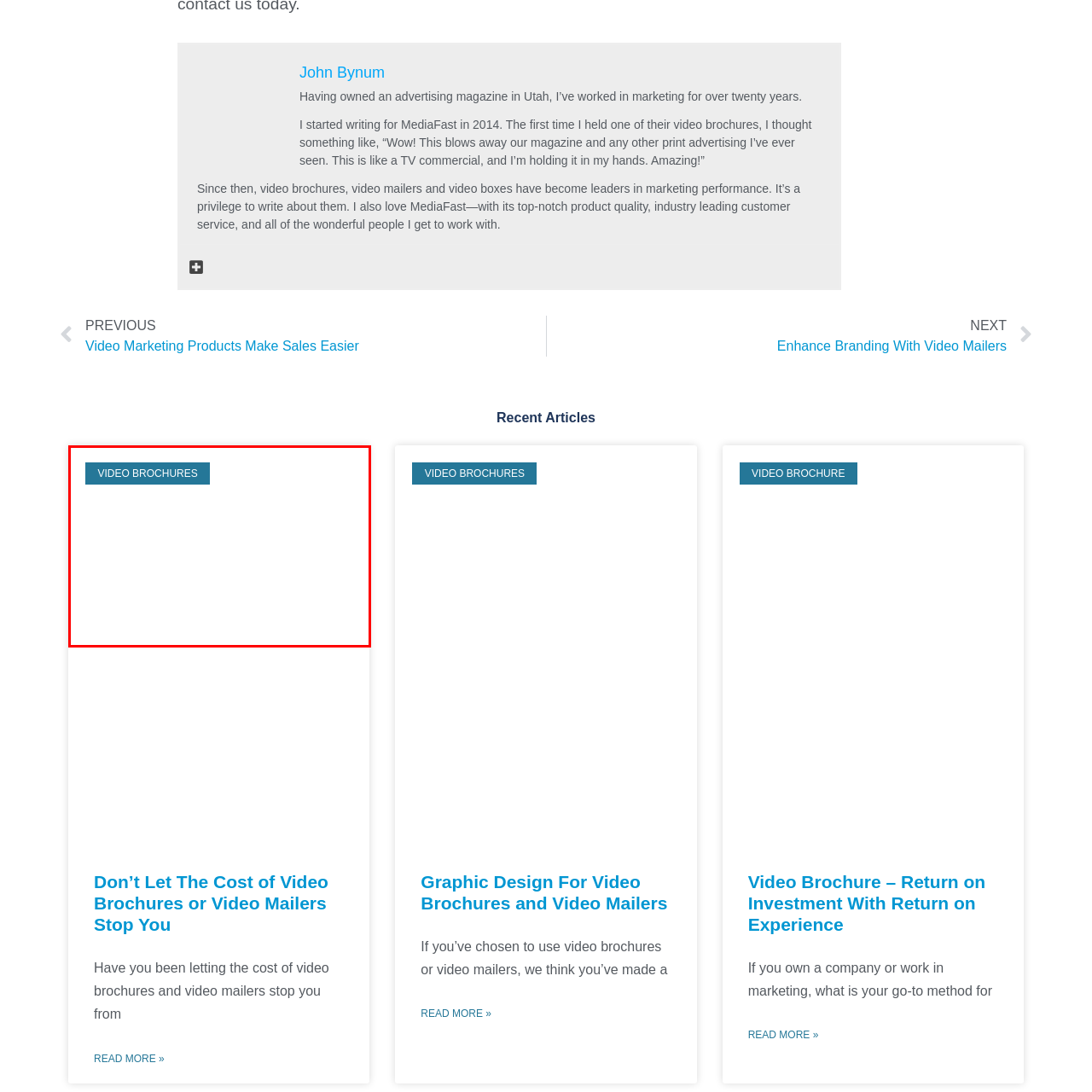What is the color of the text in the rectangular box?
Observe the image part marked by the red bounding box and give a detailed answer to the question.

The text 'VIDEO BROCHURES' inside the rectangular box has a white color, which provides a strong contrast to the blue background, enhancing readability, as mentioned in the caption.